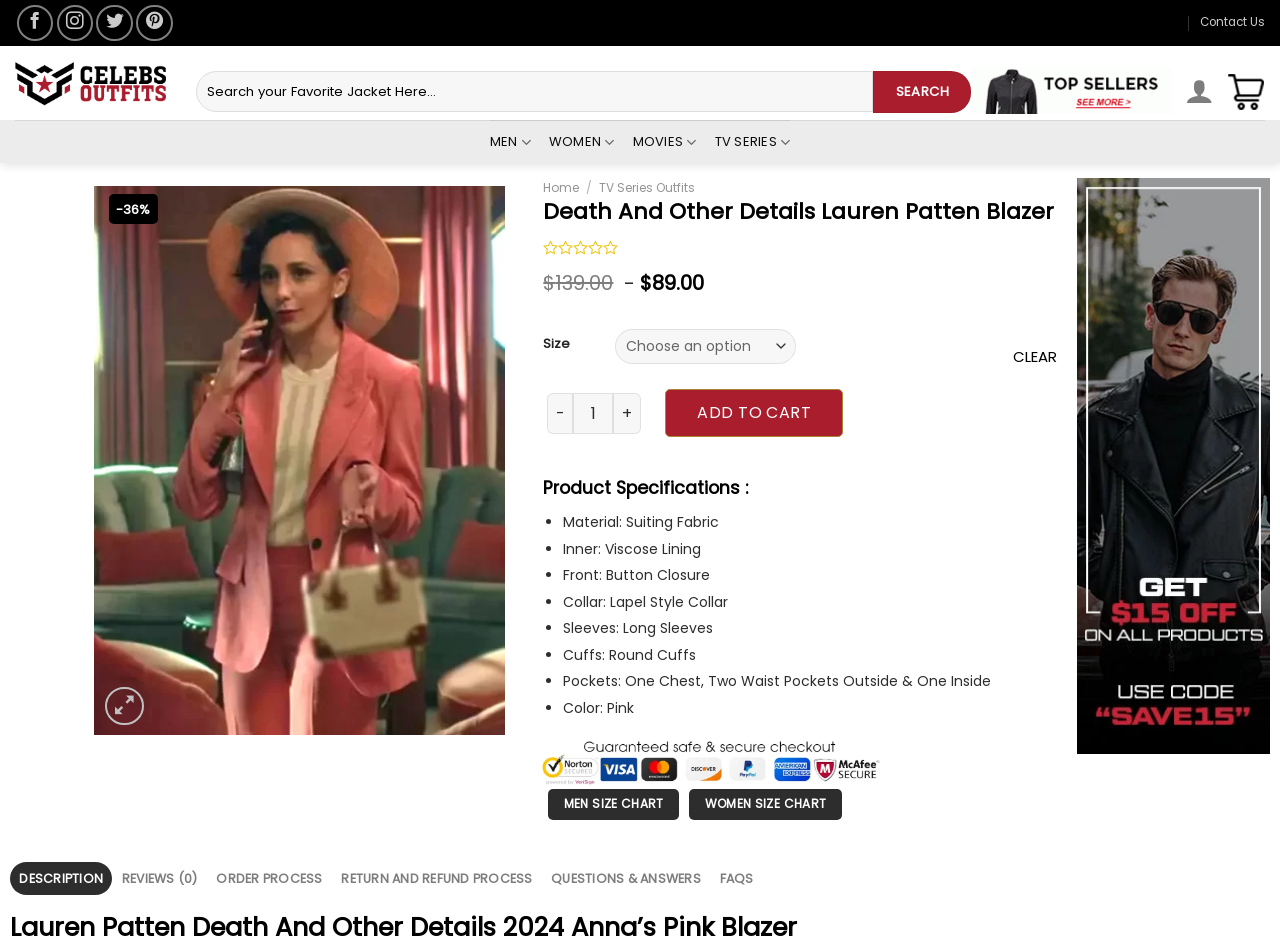Determine the bounding box coordinates of the region that needs to be clicked to achieve the task: "Add to cart".

[0.52, 0.412, 0.659, 0.462]